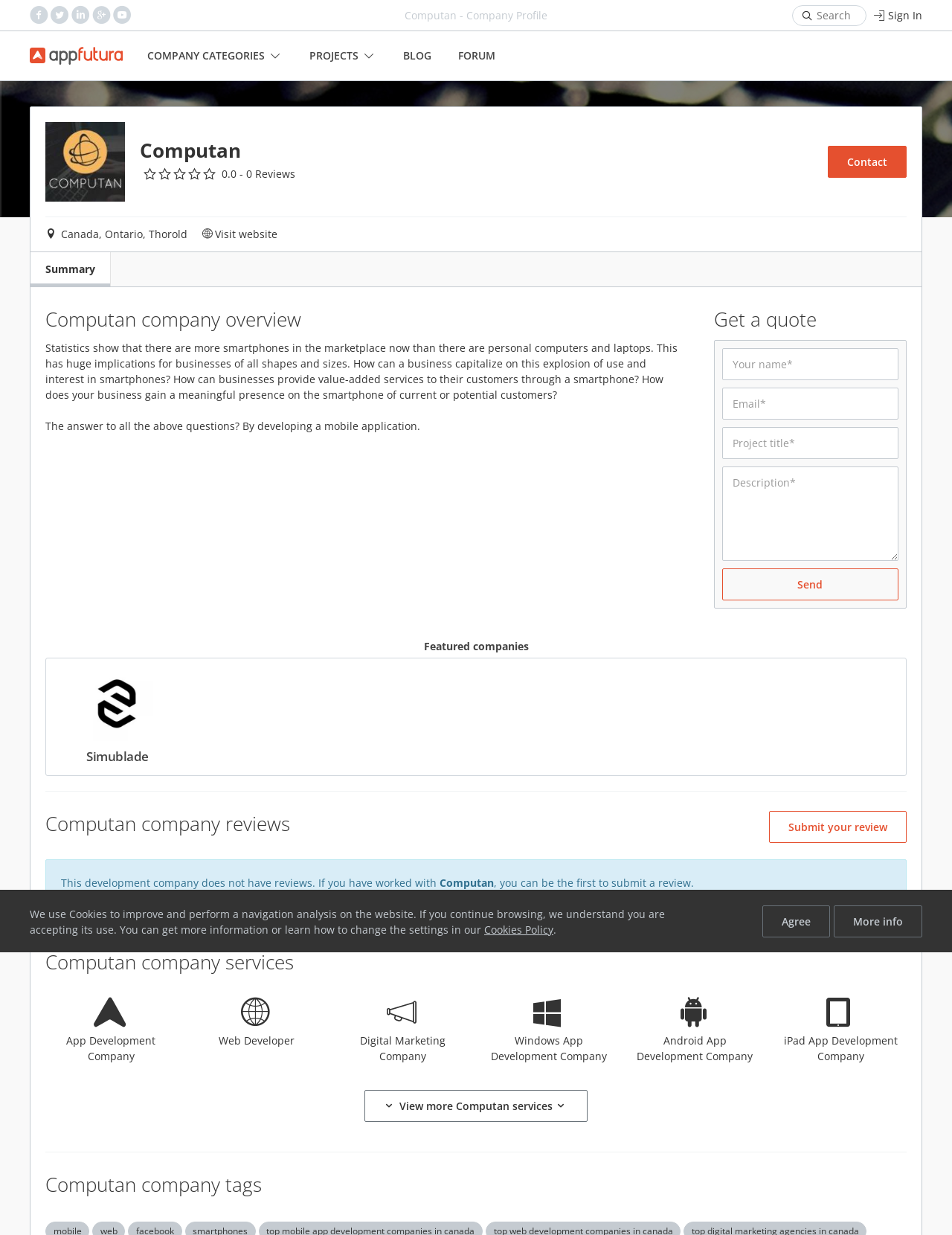Identify the bounding box coordinates of the clickable region required to complete the instruction: "Get a quote". The coordinates should be given as four float numbers within the range of 0 and 1, i.e., [left, top, right, bottom].

[0.75, 0.251, 0.857, 0.266]